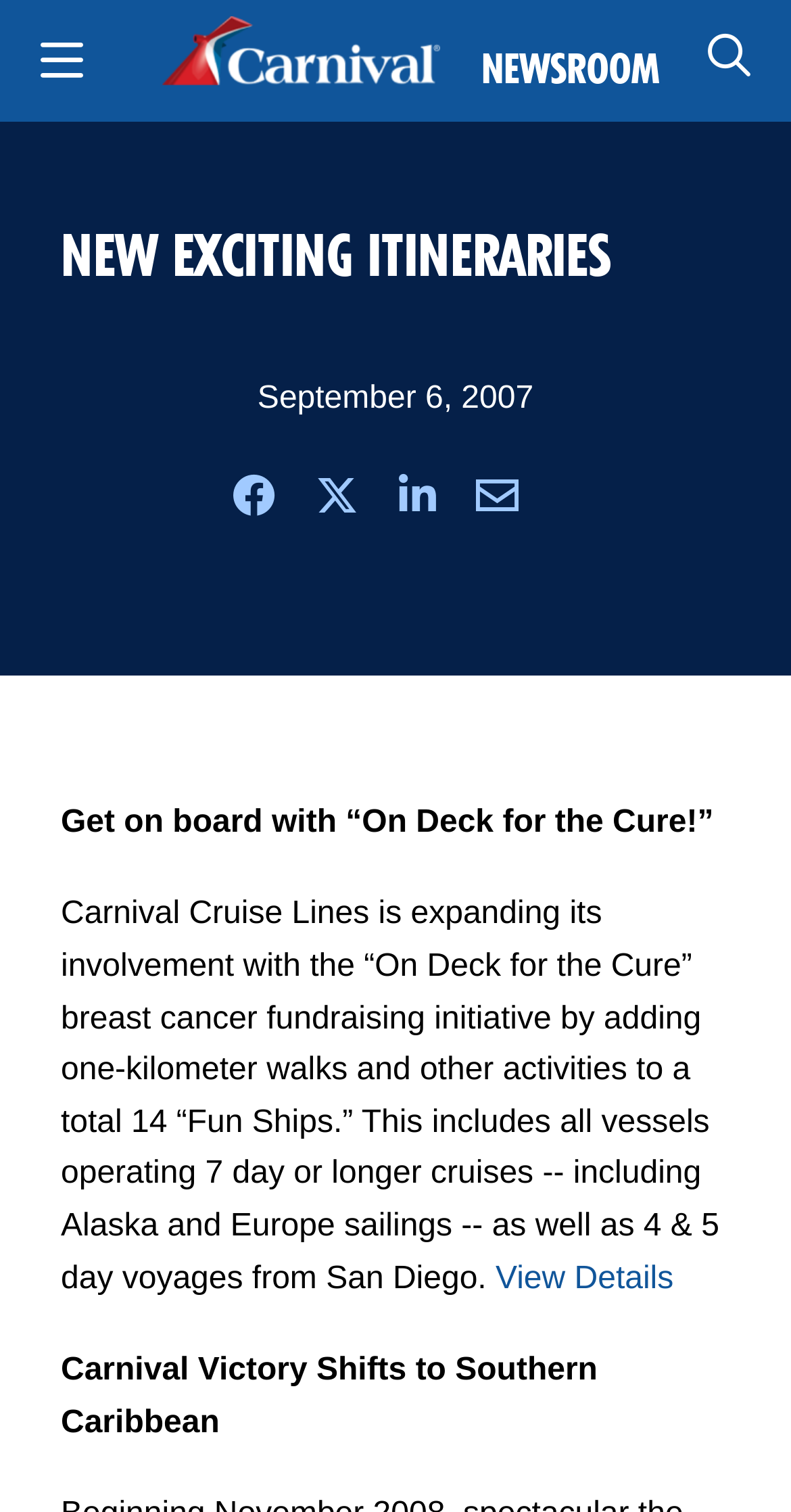Locate the UI element that matches the description alt="Carnival Cruise Line" in the webpage screenshot. Return the bounding box coordinates in the format (top-left x, top-left y, bottom-right x, bottom-right y), with values ranging from 0 to 1.

[0.205, 0.011, 0.557, 0.056]